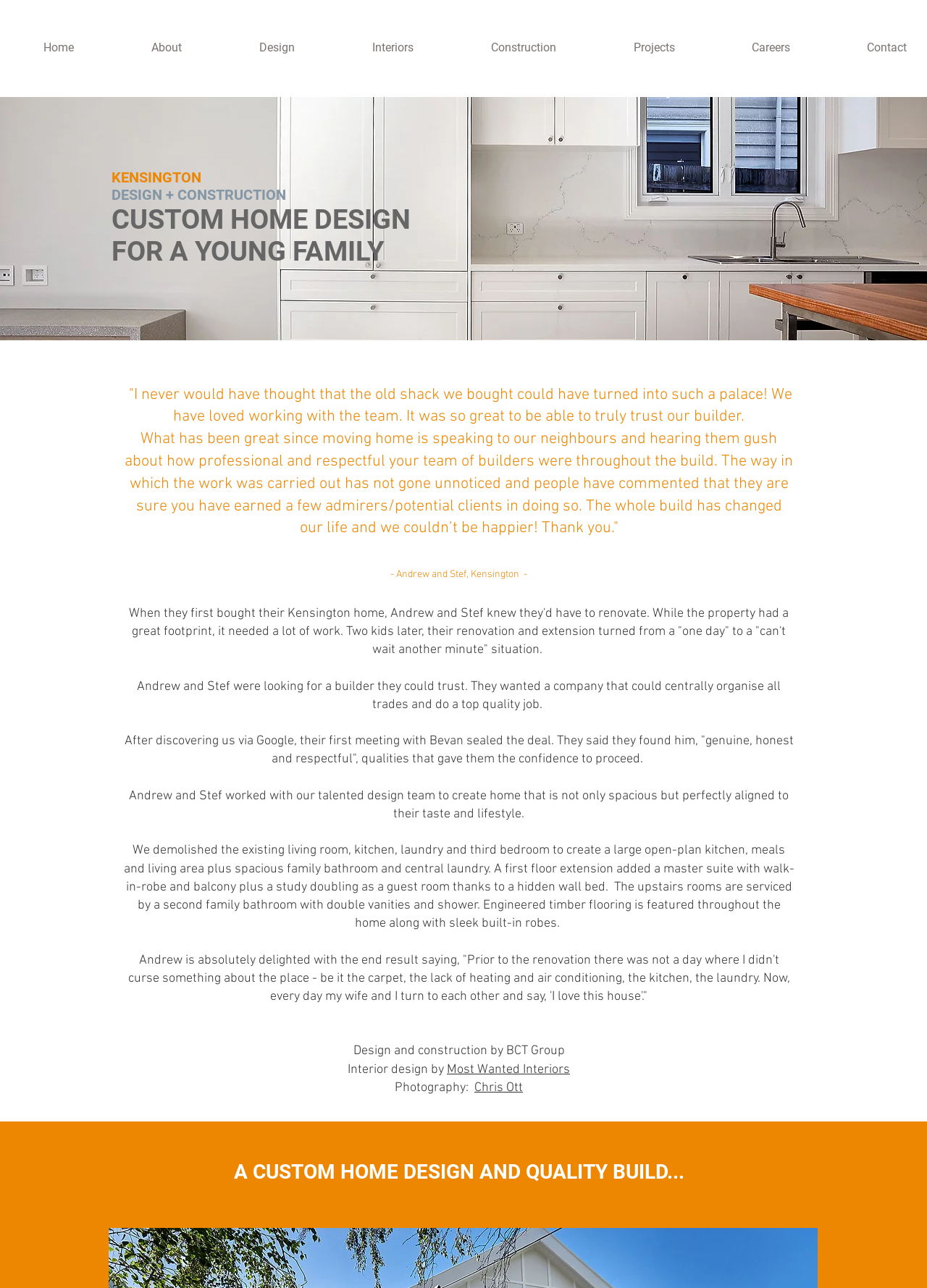Using the information in the image, give a comprehensive answer to the question: 
What is the name of the company that designed and built the custom home?

The name of the company that designed and built the custom home can be found in the text 'Design and construction by BCT Group' which explicitly states the company's name.